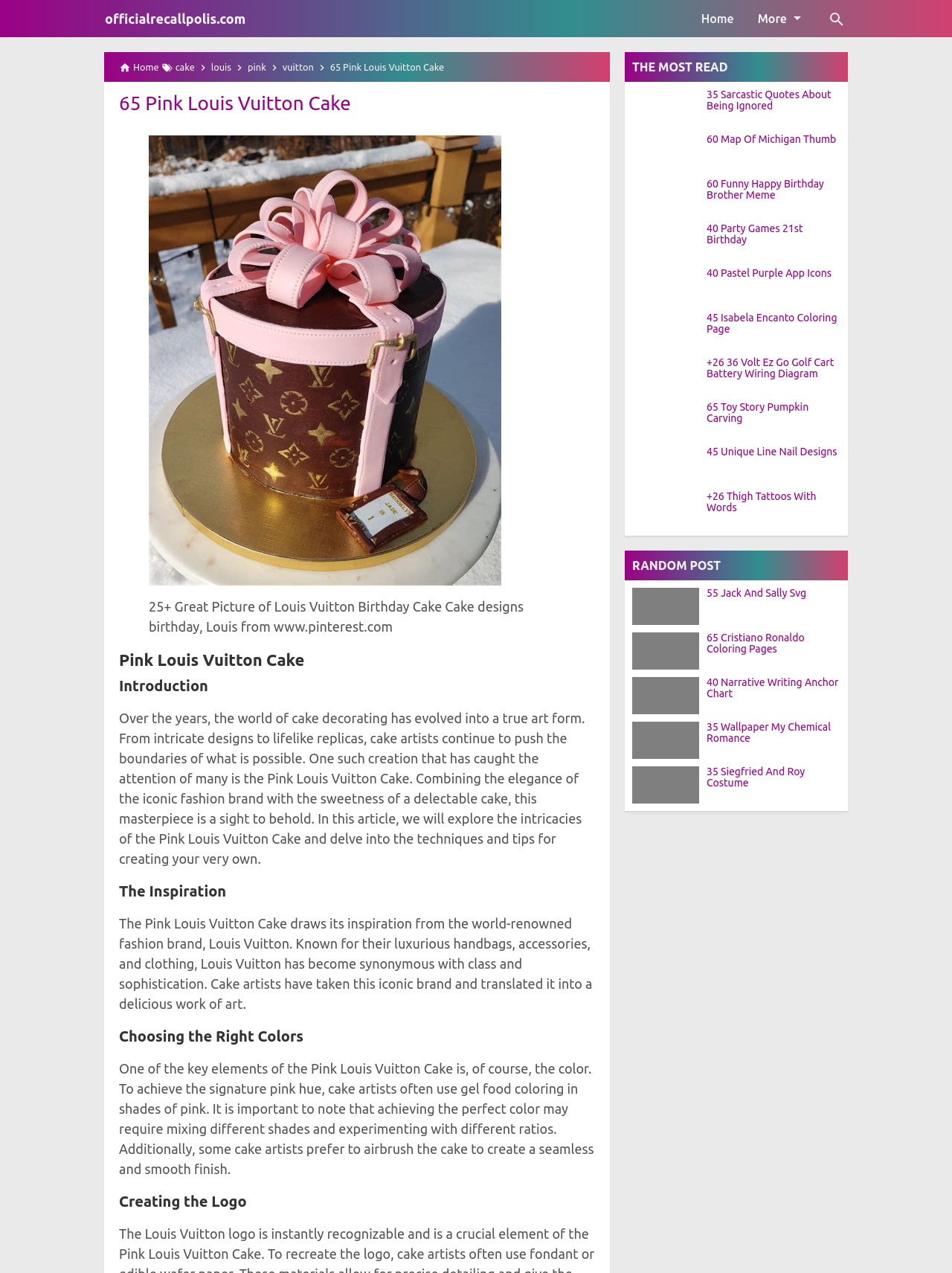Using the description: "cake", identify the bounding box of the corresponding UI element in the screenshot.

[0.184, 0.041, 0.205, 0.064]